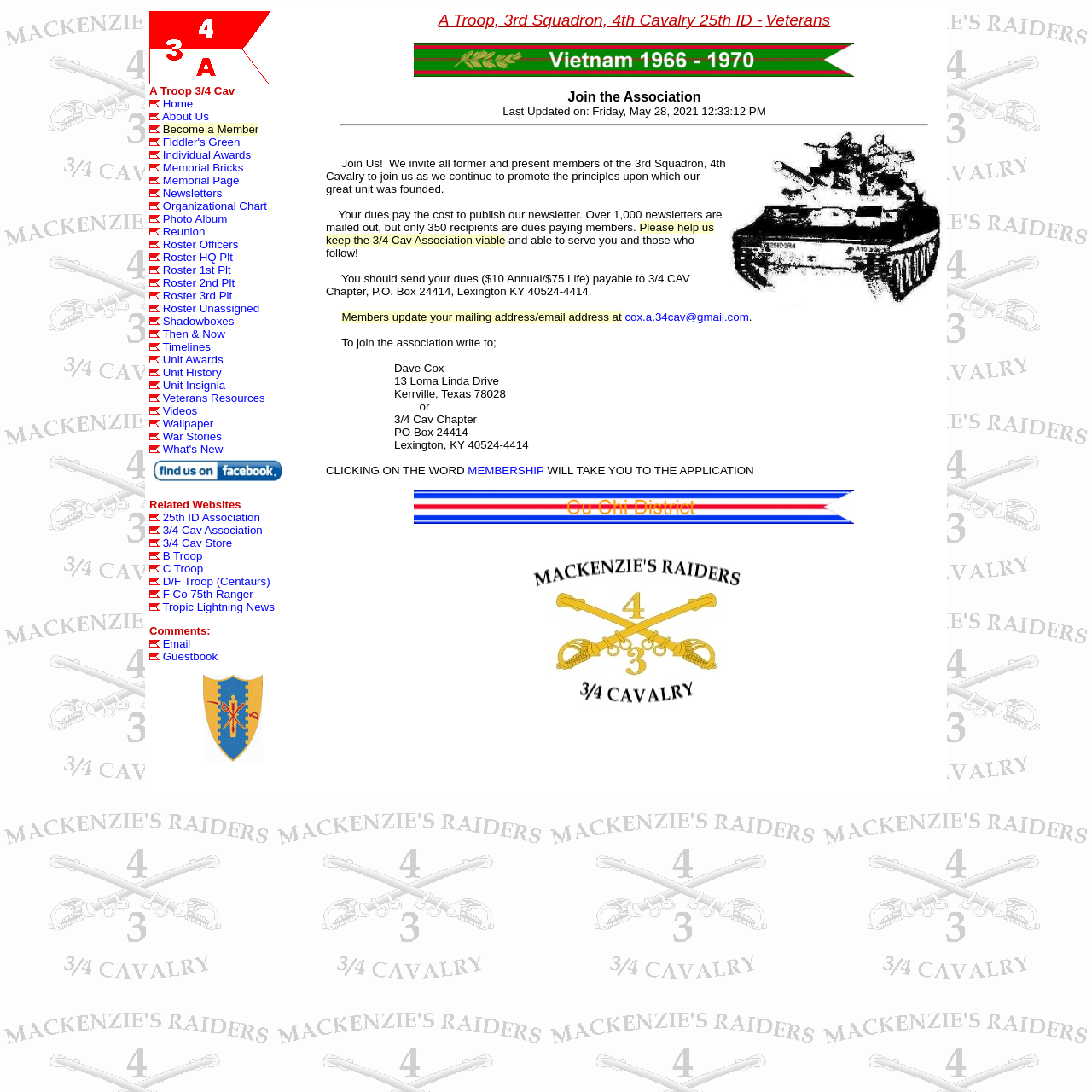What is the annual dues amount?
Carefully analyze the image and provide a detailed answer to the question.

I found this information in the main content area of the webpage, where it says 'You should send your dues ($10 Annual/$75 Life) payable to 3/4 CAV Chapter, P.O. Box 24414, Lexington KY 40524-4414.'